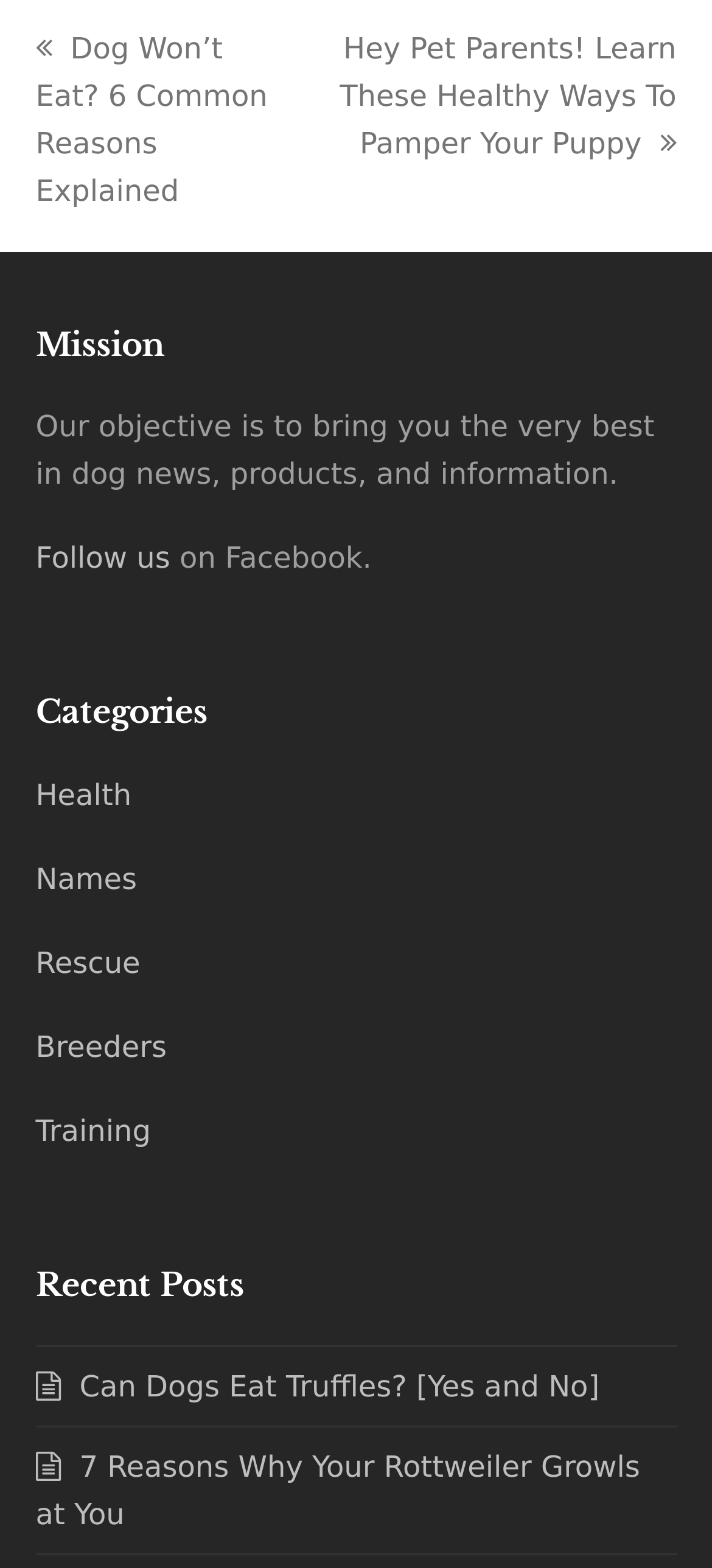Refer to the image and answer the question with as much detail as possible: How many navigation links are available?

There are two navigation links: 'previous post: Dog Won’t Eat? 6 Common Reasons Explained' at [0.05, 0.02, 0.376, 0.132] and 'next post: Hey Pet Parents! Learn These Healthy Ways To Pamper Your Puppy' at [0.477, 0.02, 0.95, 0.102].